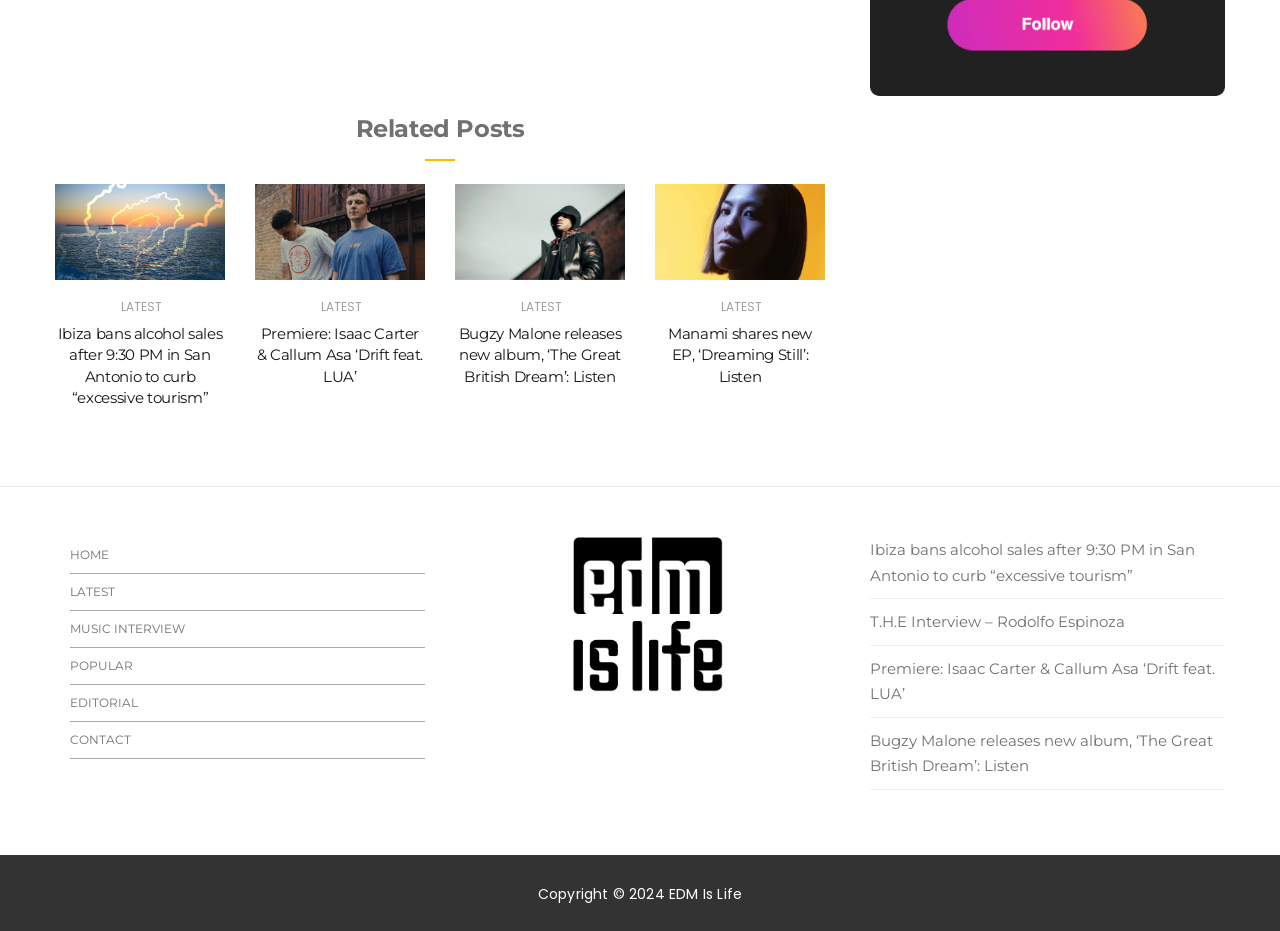Please locate the bounding box coordinates of the region I need to click to follow this instruction: "Read 'Ibiza bans alcohol sales after 9:30 PM in San Antonio to curb “excessive tourism”'".

[0.043, 0.198, 0.176, 0.301]